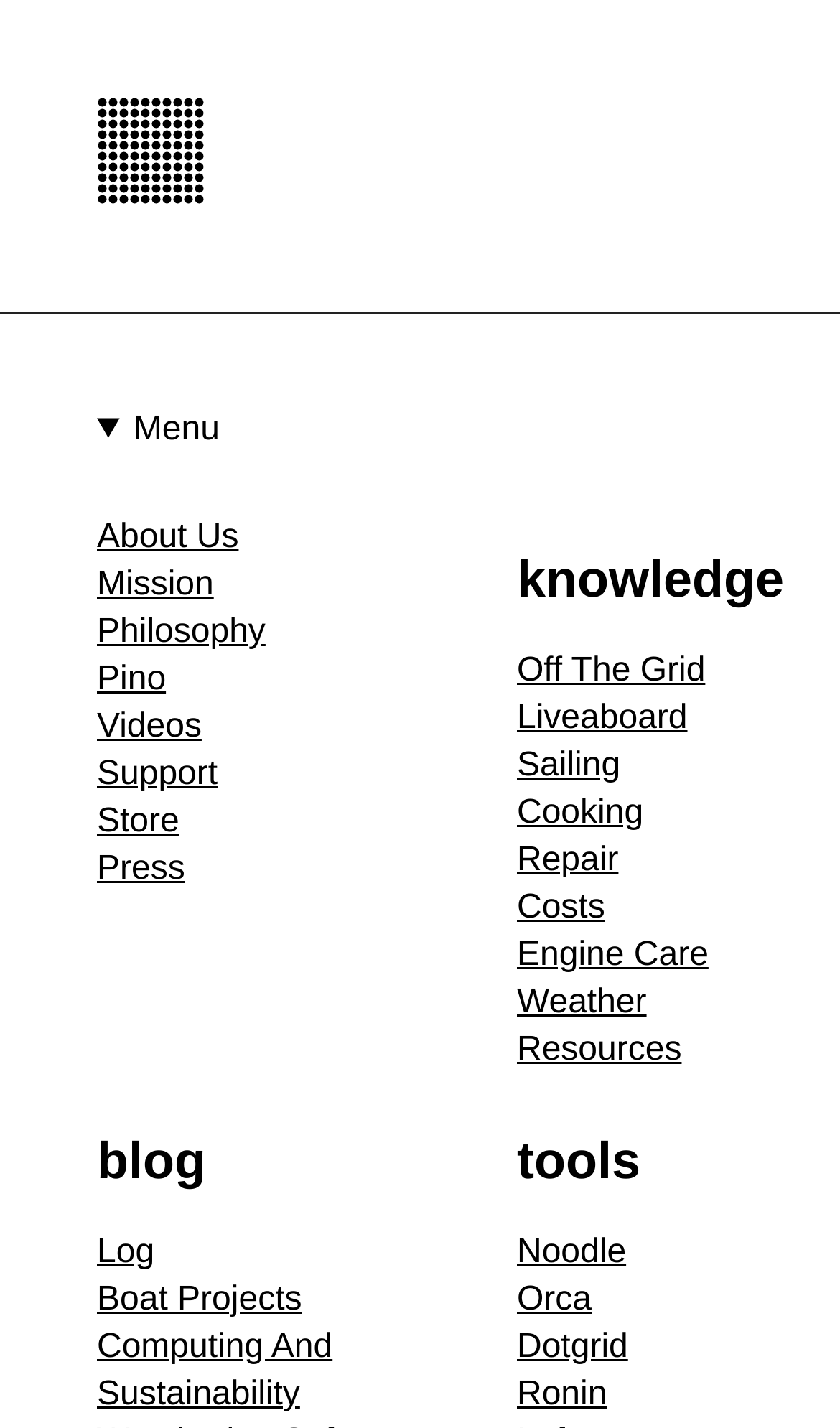Return the bounding box coordinates of the UI element that corresponds to this description: "repair". The coordinates must be given as four float numbers in the range of 0 and 1, [left, top, right, bottom].

[0.615, 0.59, 0.736, 0.615]